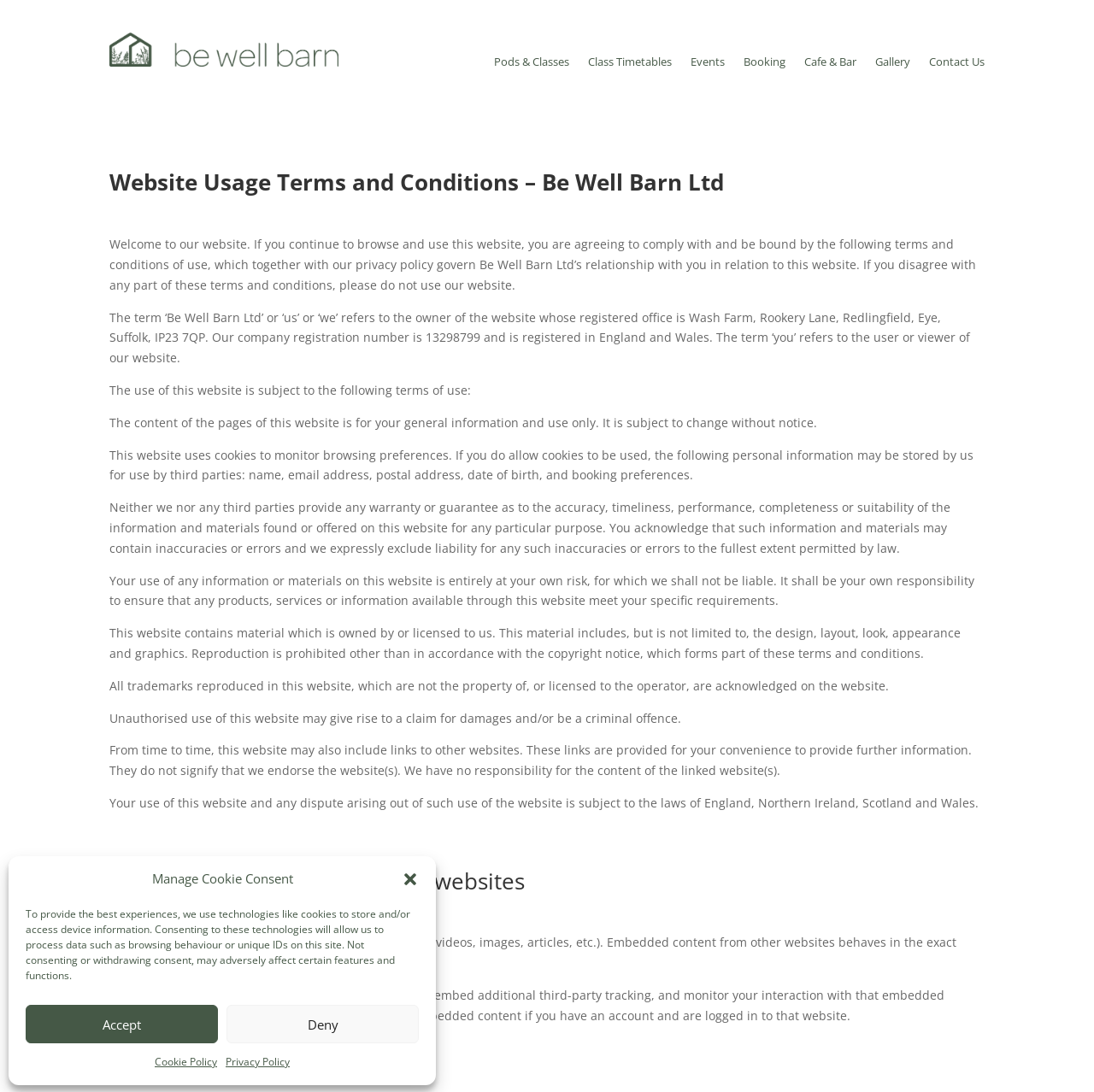Articulate a detailed summary of the webpage's content and design.

This webpage is dedicated to the terms and conditions of Be Well Barn Ltd. At the top, there is a logo of Be Well Barn, accompanied by a navigation menu with links to various sections of the website, including Pods & Classes, Class Timetables, Events, Booking, Cafe & Bar, Gallery, and Contact Us.

Below the navigation menu, a dialog box appears, prompting users to manage their cookie consent. The dialog box contains a message explaining the use of technologies like cookies to store and/or access device information. There are buttons to accept or deny consent, as well as links to the Cookie Policy and Privacy Policy.

The main content of the webpage is divided into sections, each with a heading and descriptive text. The first section explains the website usage terms and conditions, stating that by using the website, users agree to comply with and be bound by these terms and conditions. The text also provides information about the website owner, Be Well Barn Ltd, including their registered office and company registration number.

The subsequent sections outline the terms of use, including the use of cookies, the accuracy and suitability of the information provided, and the user's responsibility in ensuring that the products and services meet their specific requirements. There are also sections discussing copyright, trademarks, unauthorized use, and links to other websites.

Towards the bottom of the webpage, there is a section on embedded content from other websites, explaining how such content behaves and the potential collection of data by these websites. The webpage concludes with a final section reiterating the terms and conditions of Be Well Barn Ltd.